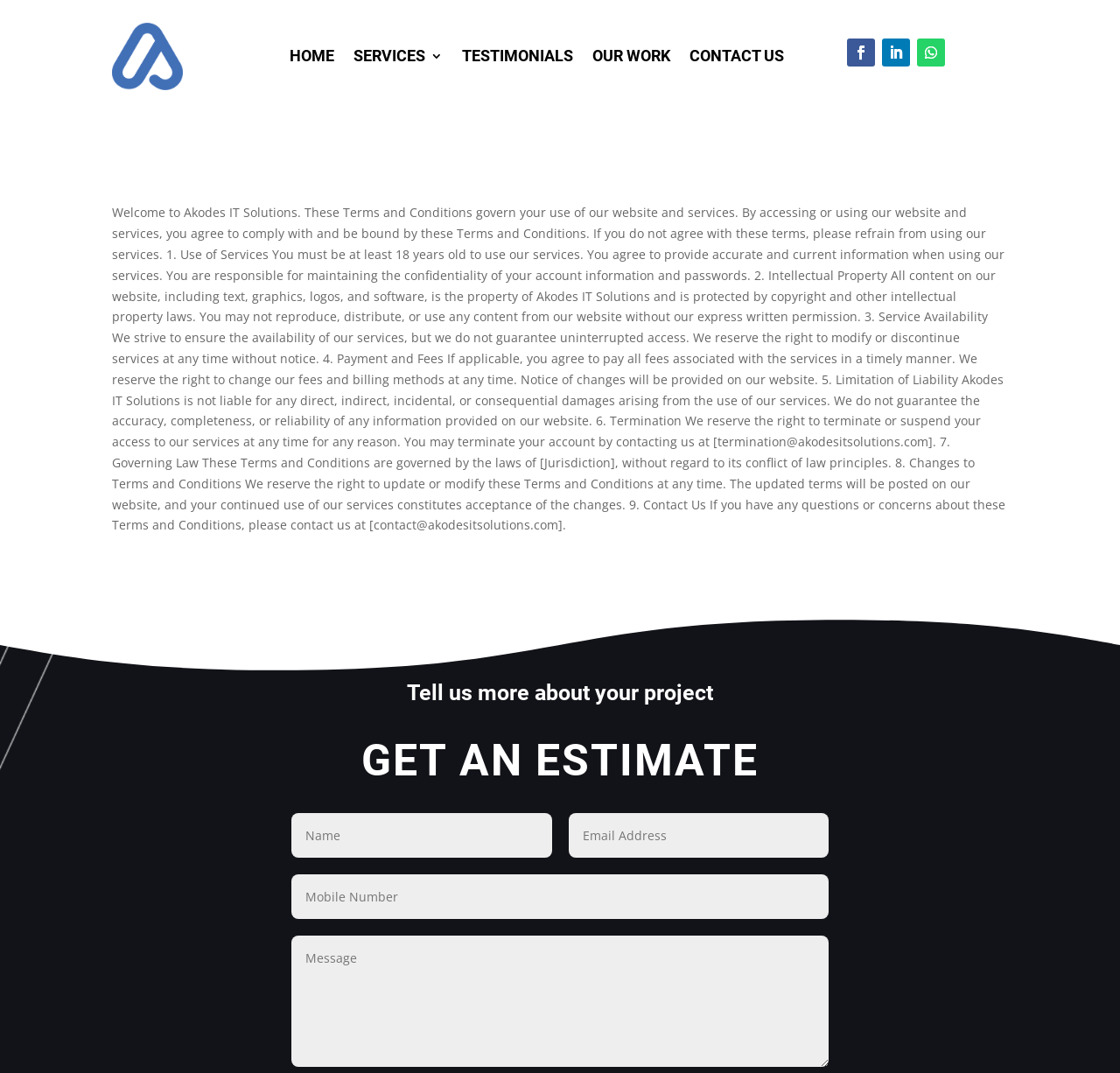Using the provided description: "name="et_pb_contact_name_0" placeholder="Name"", find the bounding box coordinates of the corresponding UI element. The output should be four float numbers between 0 and 1, in the format [left, top, right, bottom].

[0.26, 0.758, 0.493, 0.8]